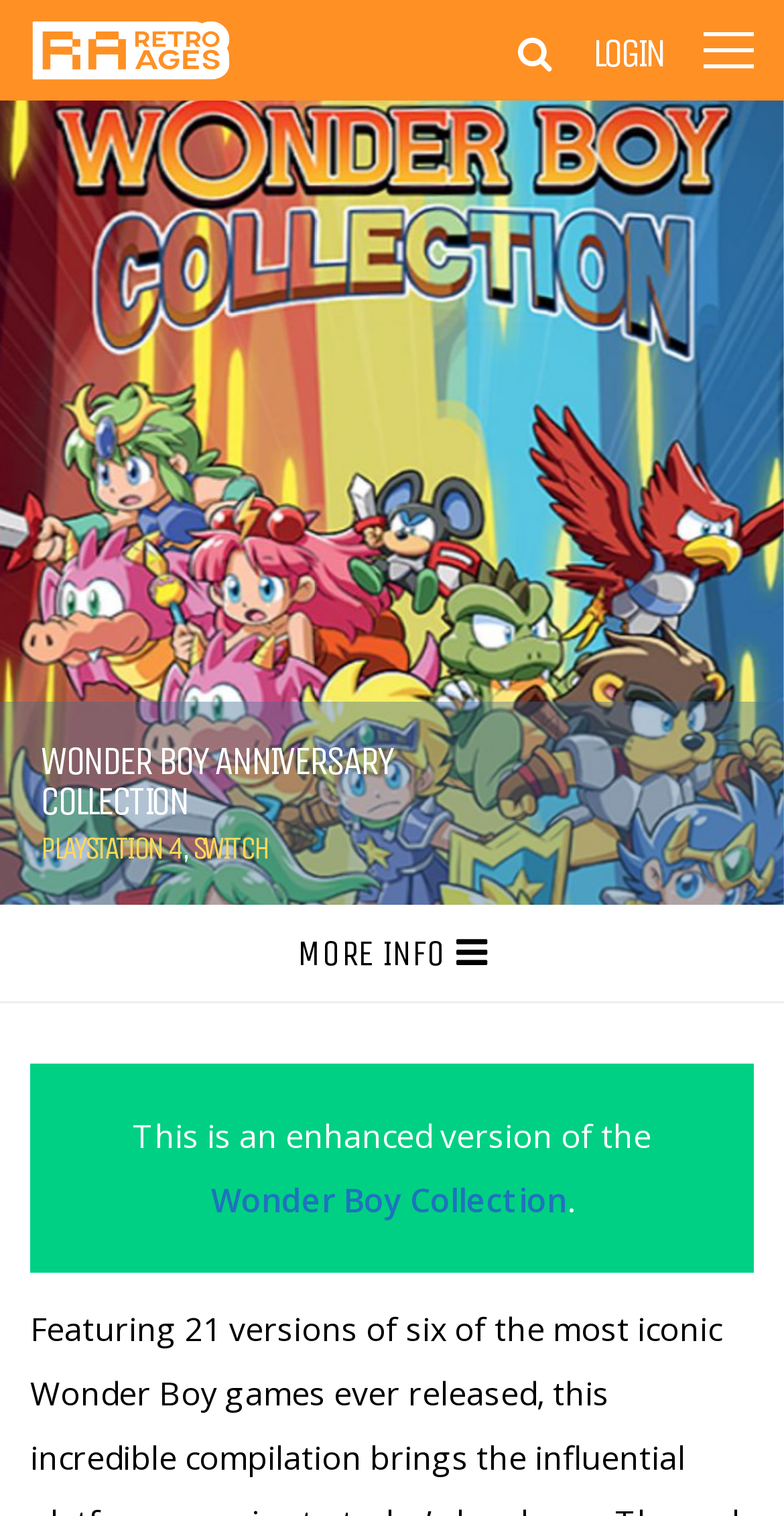What is the name of the related collection?
Using the image as a reference, answer the question in detail.

I found this answer by looking at the link 'Wonder Boy Collection' which is mentioned in the text 'This is an enhanced version of the Wonder Boy Collection'.